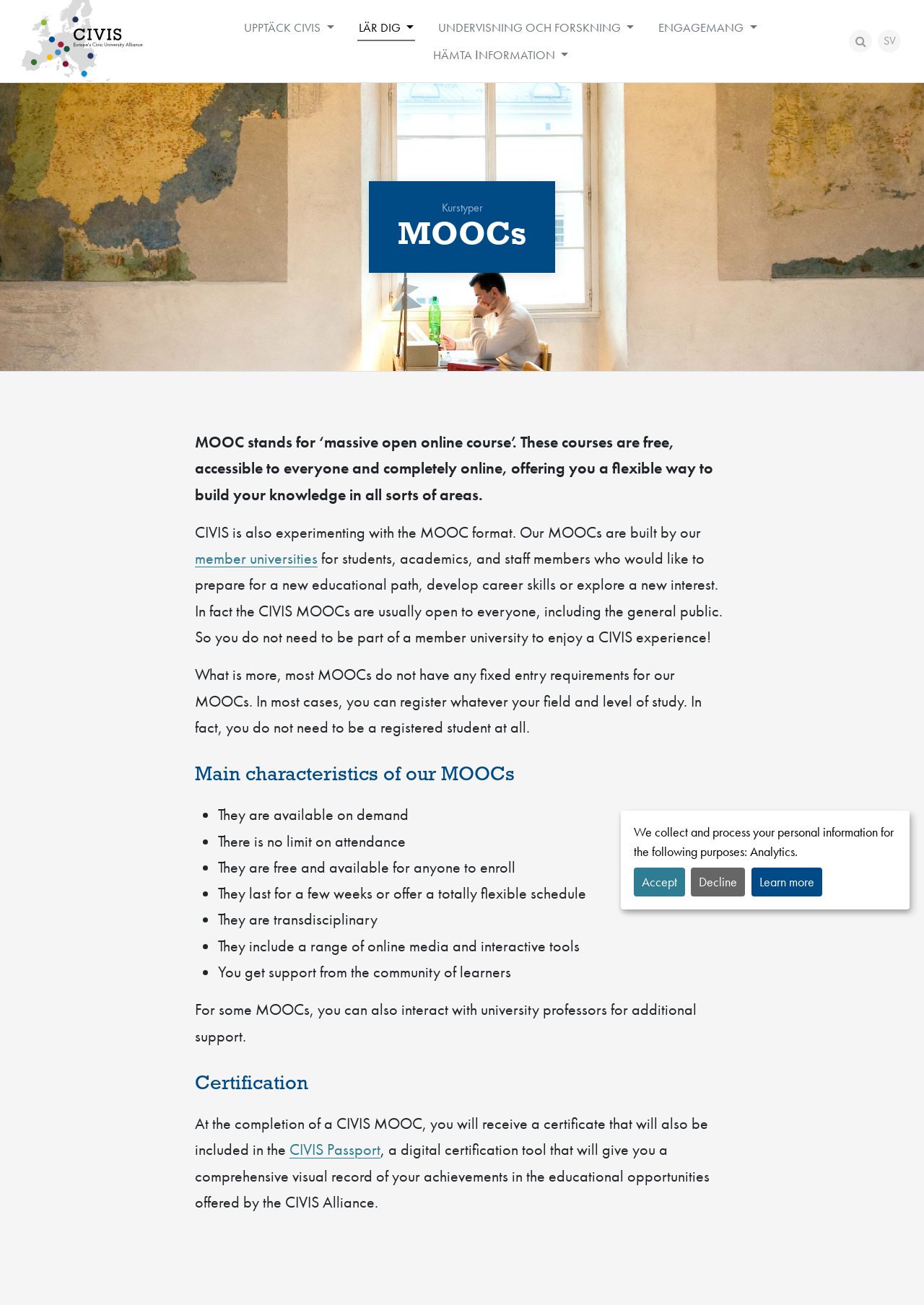Find the bounding box coordinates of the clickable area required to complete the following action: "Click the 'UPPTÄCK CIVIS' menu item".

[0.263, 0.01, 0.363, 0.032]